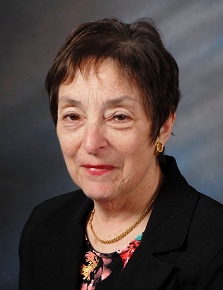Offer a detailed caption for the image presented.

This image features Paula Strasberg, Ph.D., the Vice President of Recruiting Services at Hess Associates. She has a distinguished background in biochemistry and management, holding degrees from McGill University and the University of Toronto. With over 20 years of experience in research and development at prestigious institutions, including Albert Einstein College of Medicine and Hospital for Sick Children, Dr. Strasberg has established herself as an expert in molecular genetics. Since joining Hess Associates in 1997, she has contributed significantly as a search consultant, helping to bridge the gap between candidates and companies in specializing fields such as biotechnology and information technology.